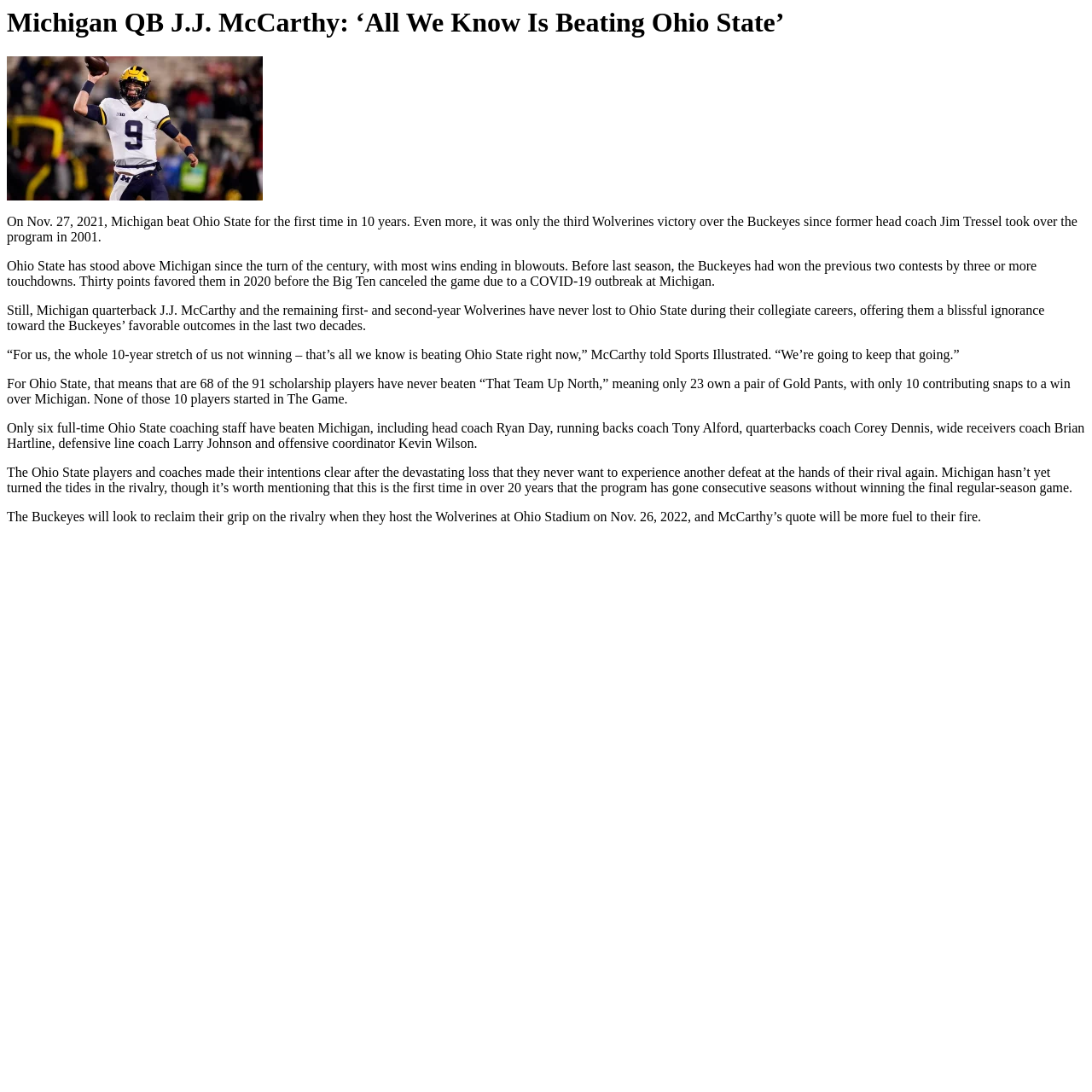When did Michigan last beat Ohio State?
Answer the question with a thorough and detailed explanation.

The article states that Michigan beat Ohio State for the first time in 10 years on November 27, 2021.